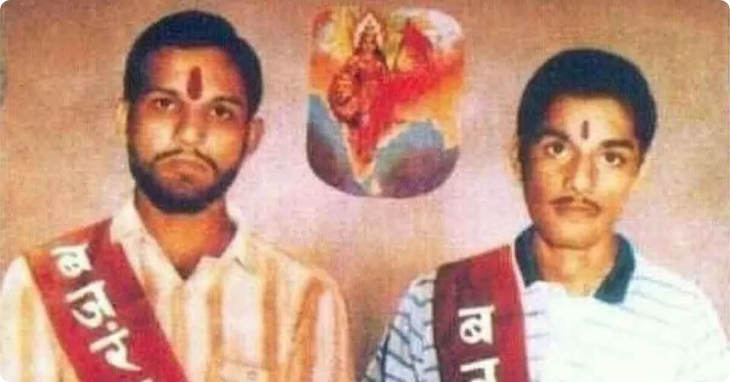What is behind the brothers?
Could you answer the question with a detailed and thorough explanation?

Behind the brothers is an artwork illustrating an emblematic figure, reinforcing their connection to Indian cultural and religious heritage.